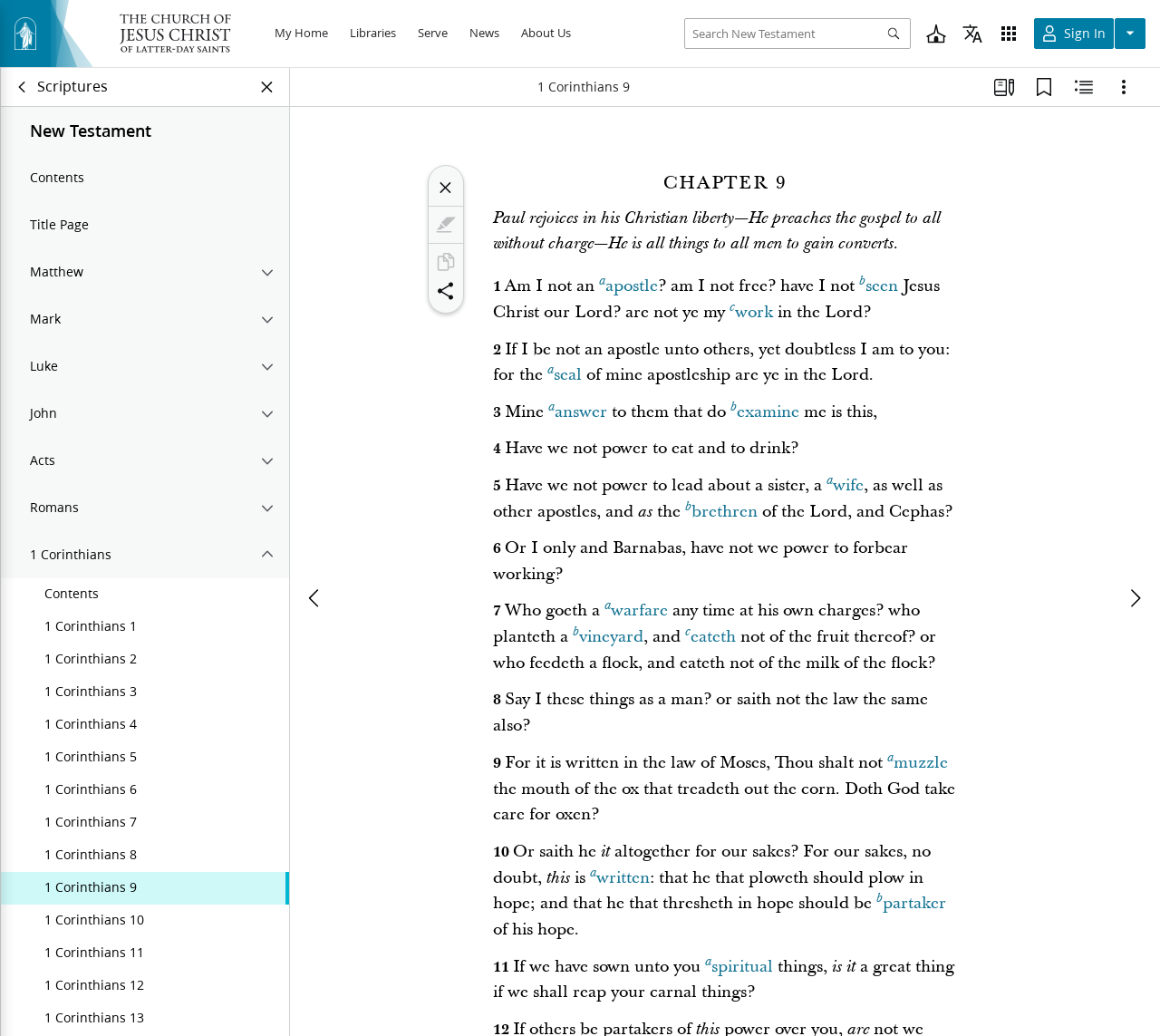What is the purpose of the 'Search New Testament' button?
Please ensure your answer to the question is detailed and covers all necessary aspects.

I found the answer by looking at the top-right corner of the webpage, where there is a button with the text 'Search New Testament', which suggests that it is used to search the New Testament.